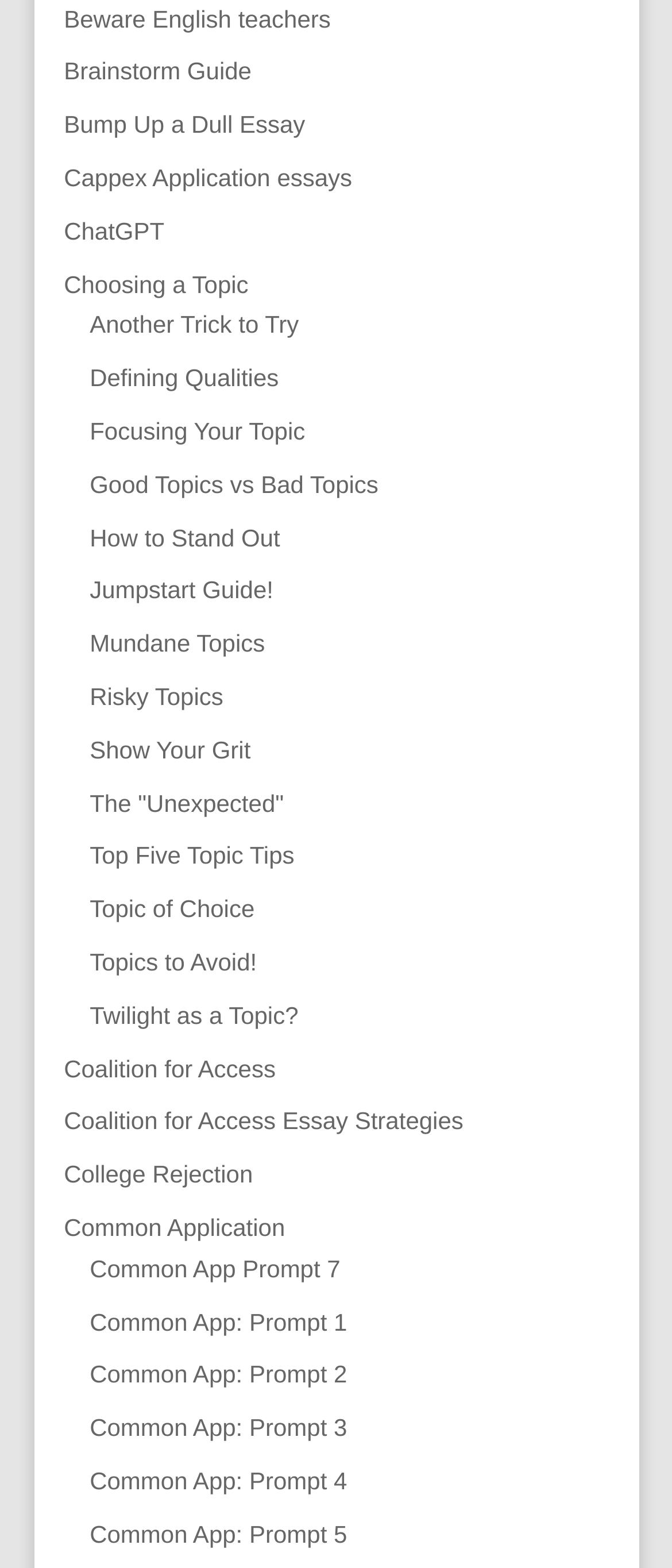Determine the bounding box coordinates of the target area to click to execute the following instruction: "Explore 'Common App: Prompt 1'."

[0.133, 0.834, 0.517, 0.851]